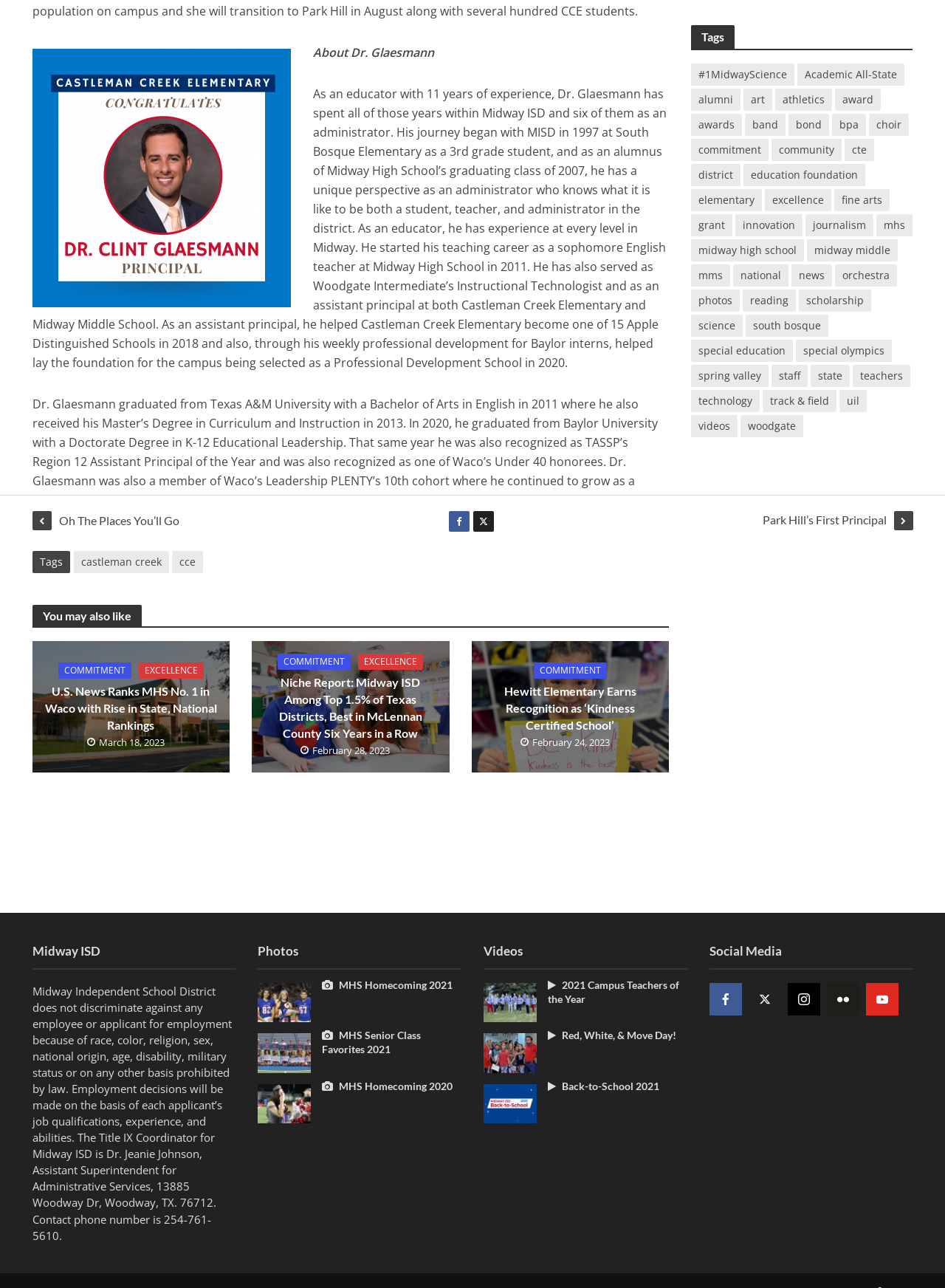Given the element description, predict the bounding box coordinates in the format (top-left x, top-left y, bottom-right x, bottom-right y), using floating point numbers between 0 and 1: MHS Homecoming 2020

[0.341, 0.82, 0.488, 0.831]